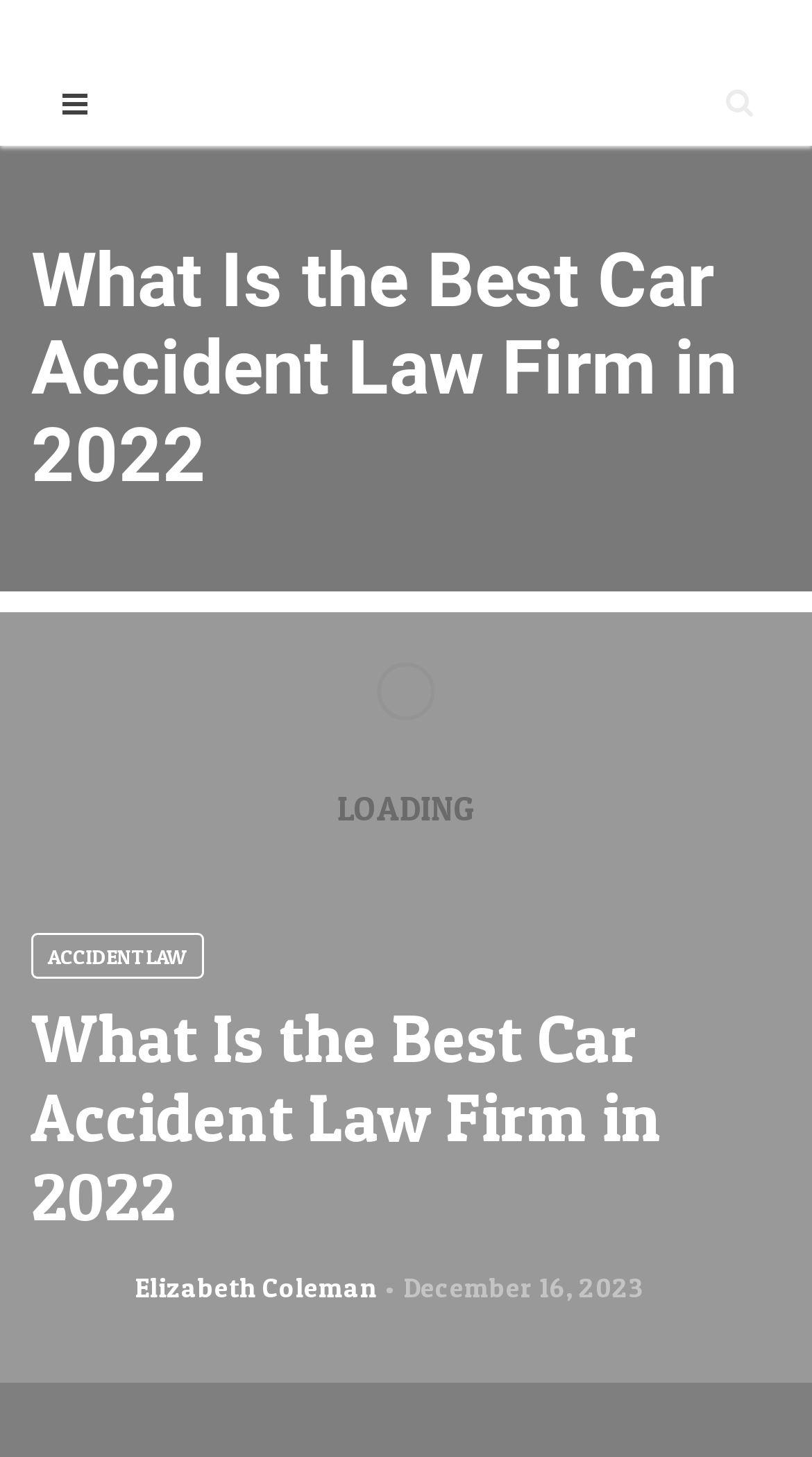Please find the main title text of this webpage.

What Is the Best Car Accident Law Firm in 2022